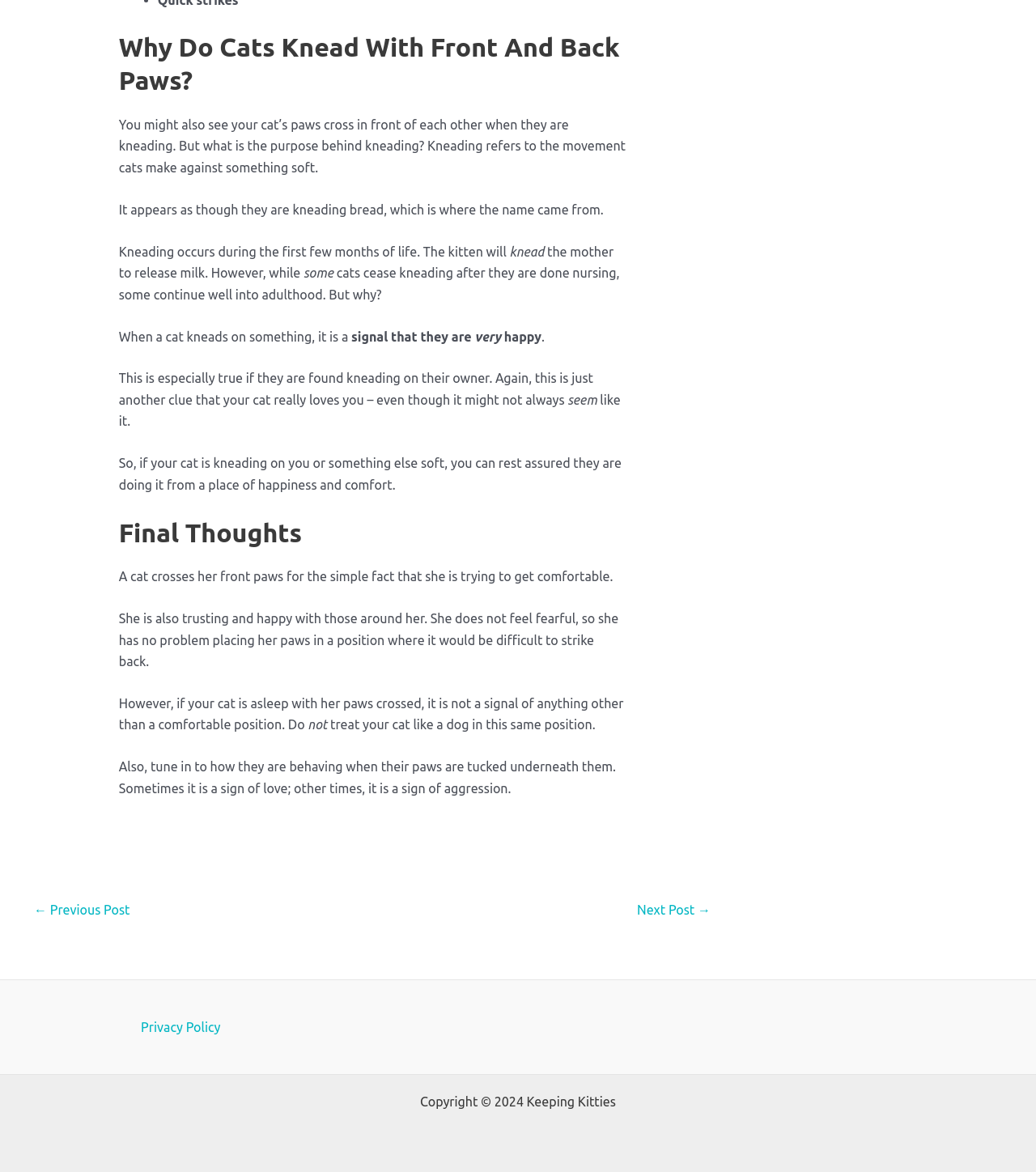Predict the bounding box for the UI component with the following description: "For suppliers".

None